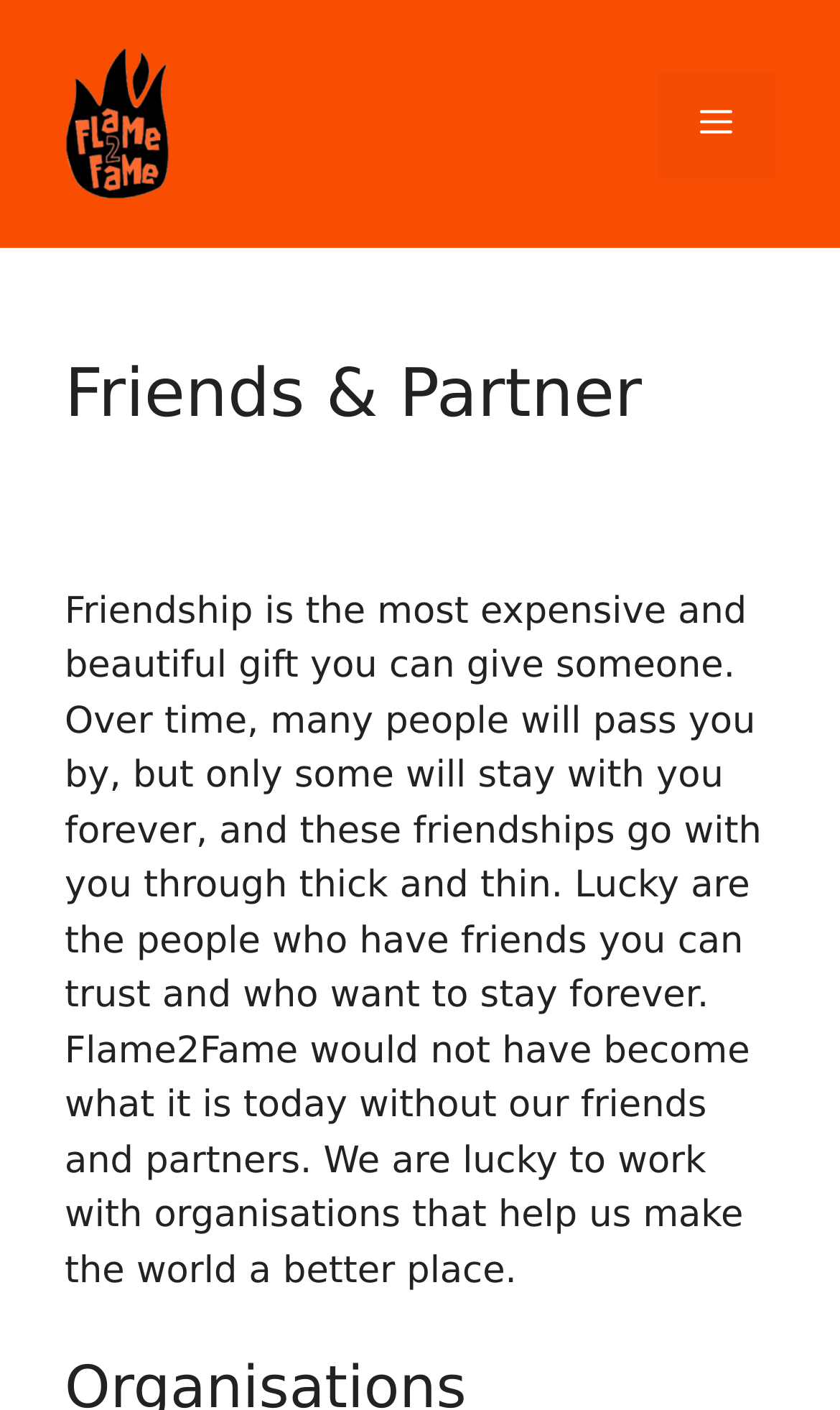What is the role of social workshops in Flame2Fame's production?
Examine the screenshot and reply with a single word or phrase.

Manufacturing products